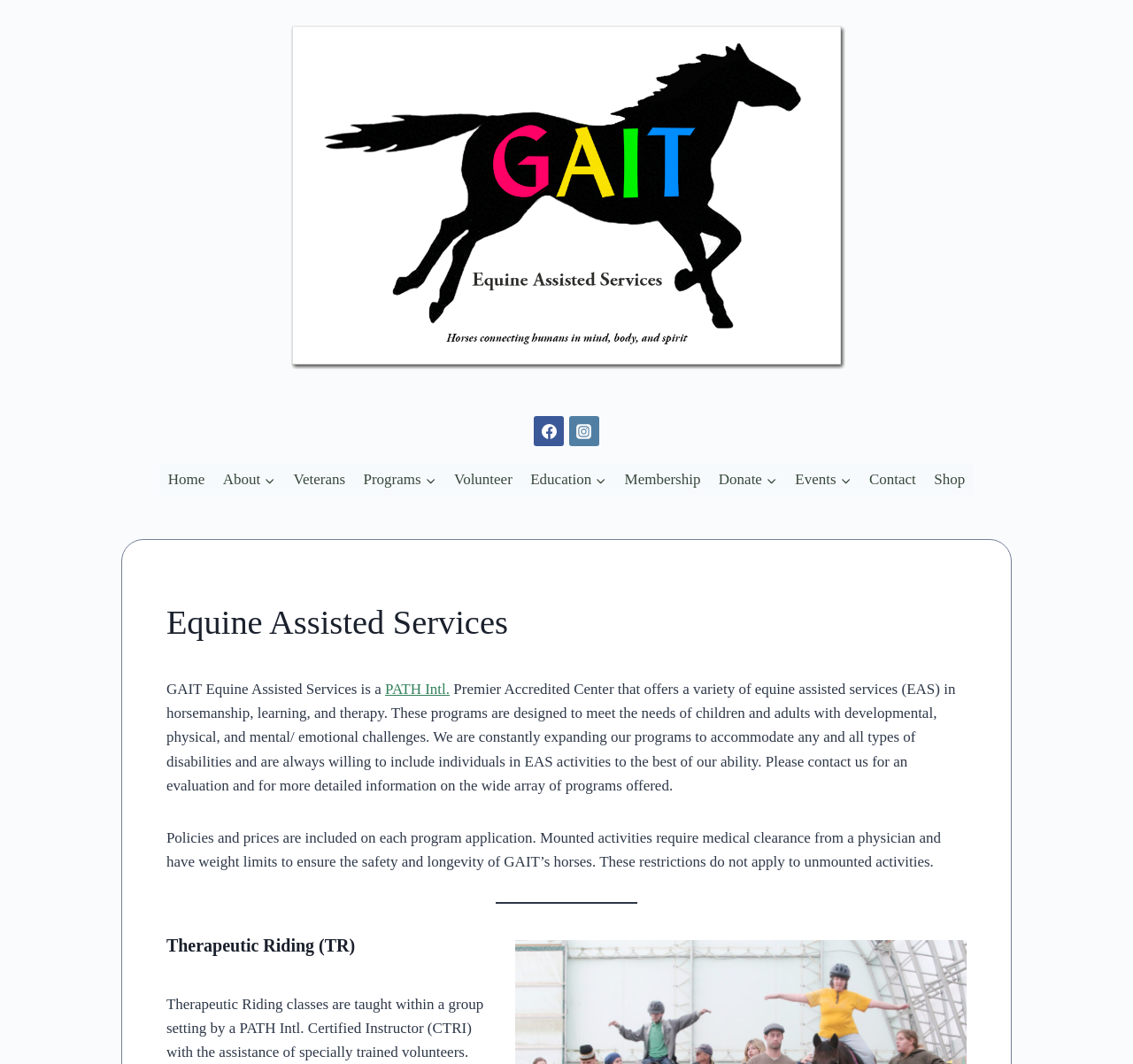Please find the bounding box coordinates of the element that you should click to achieve the following instruction: "Click the Facebook link". The coordinates should be presented as four float numbers between 0 and 1: [left, top, right, bottom].

[0.471, 0.391, 0.498, 0.42]